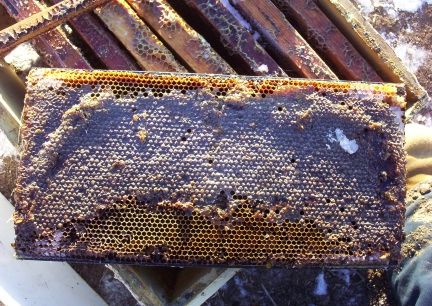What is the environment in the background?
Provide a short answer using one word or a brief phrase based on the image.

An active beehive environment